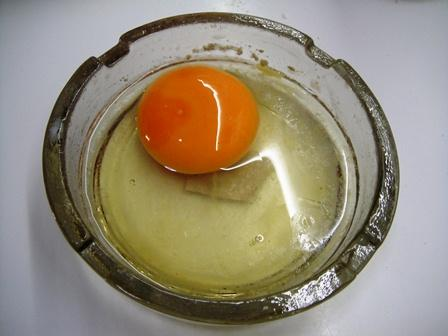Please answer the following question using a single word or phrase: 
What is the purpose of using a round container?

To shape the egg